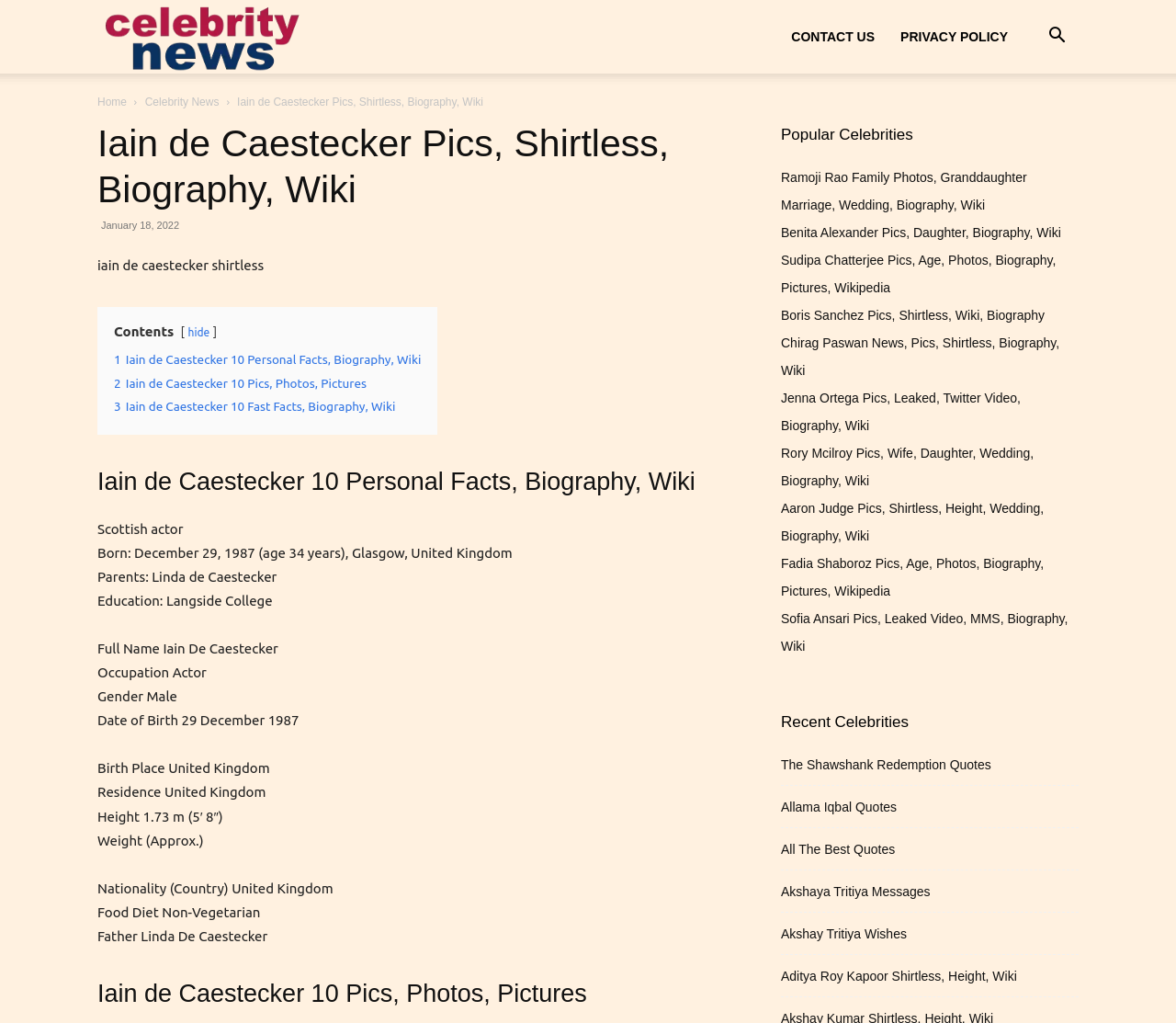Please answer the following question using a single word or phrase: 
What is the name of the celebrity?

Iain de Caestecker